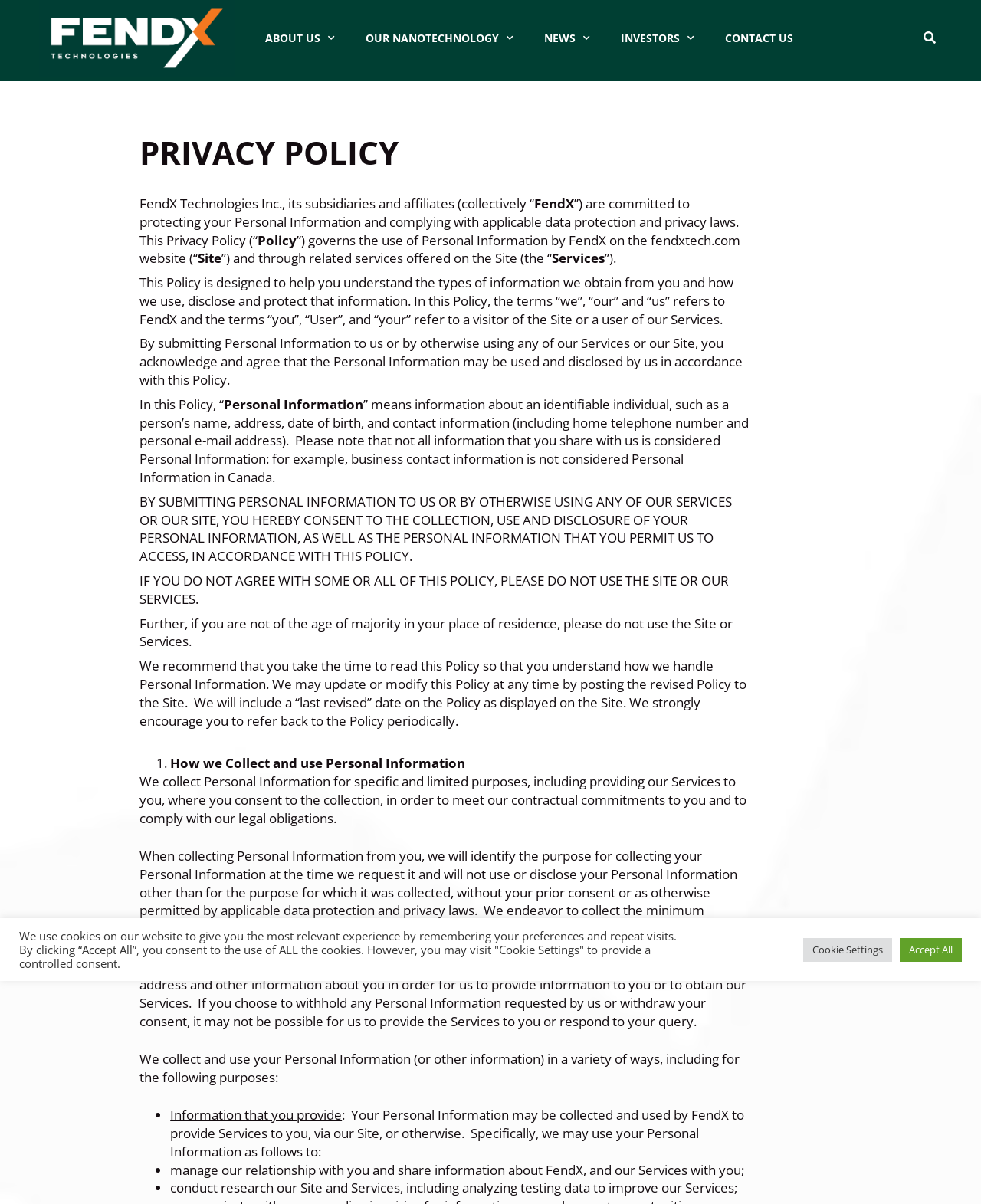Give a one-word or short-phrase answer to the following question: 
What is the last section of the webpage about?

Cookies